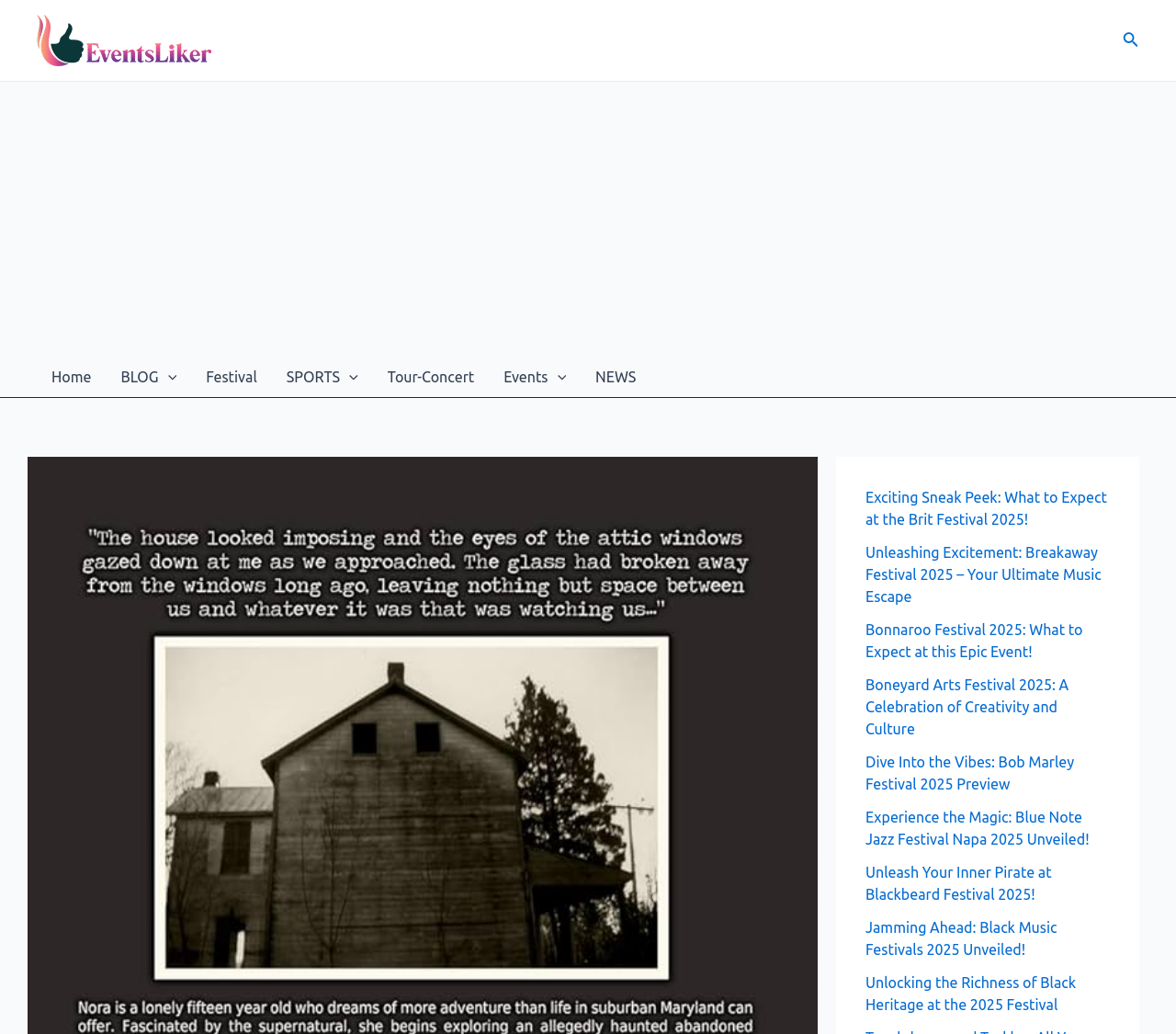Calculate the bounding box coordinates of the UI element given the description: "Facebook".

None